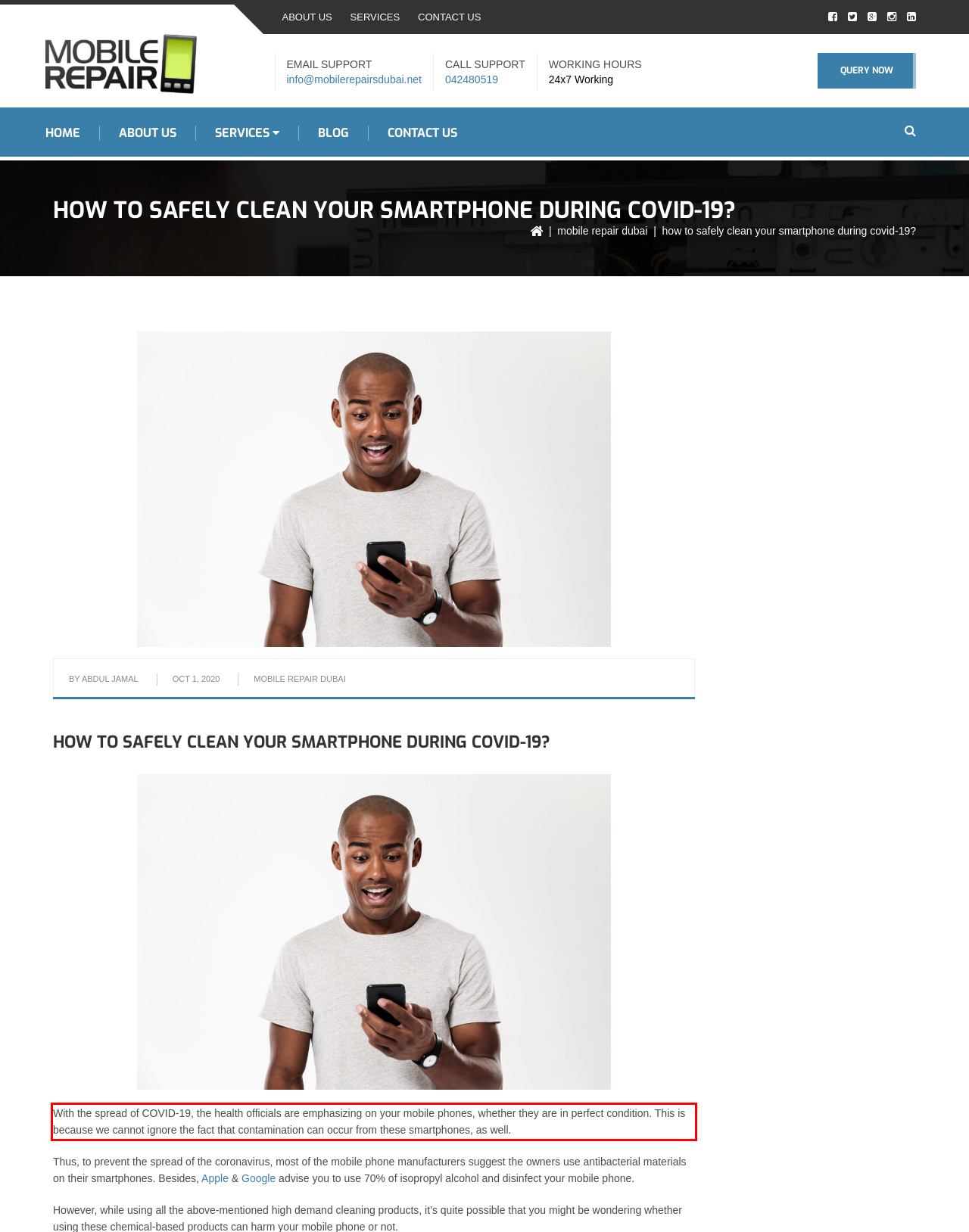View the screenshot of the webpage and identify the UI element surrounded by a red bounding box. Extract the text contained within this red bounding box.

With the spread of COVID-19, the health officials are emphasizing on your mobile phones, whether they are in perfect condition. This is because we cannot ignore the fact that contamination can occur from these smartphones, as well.